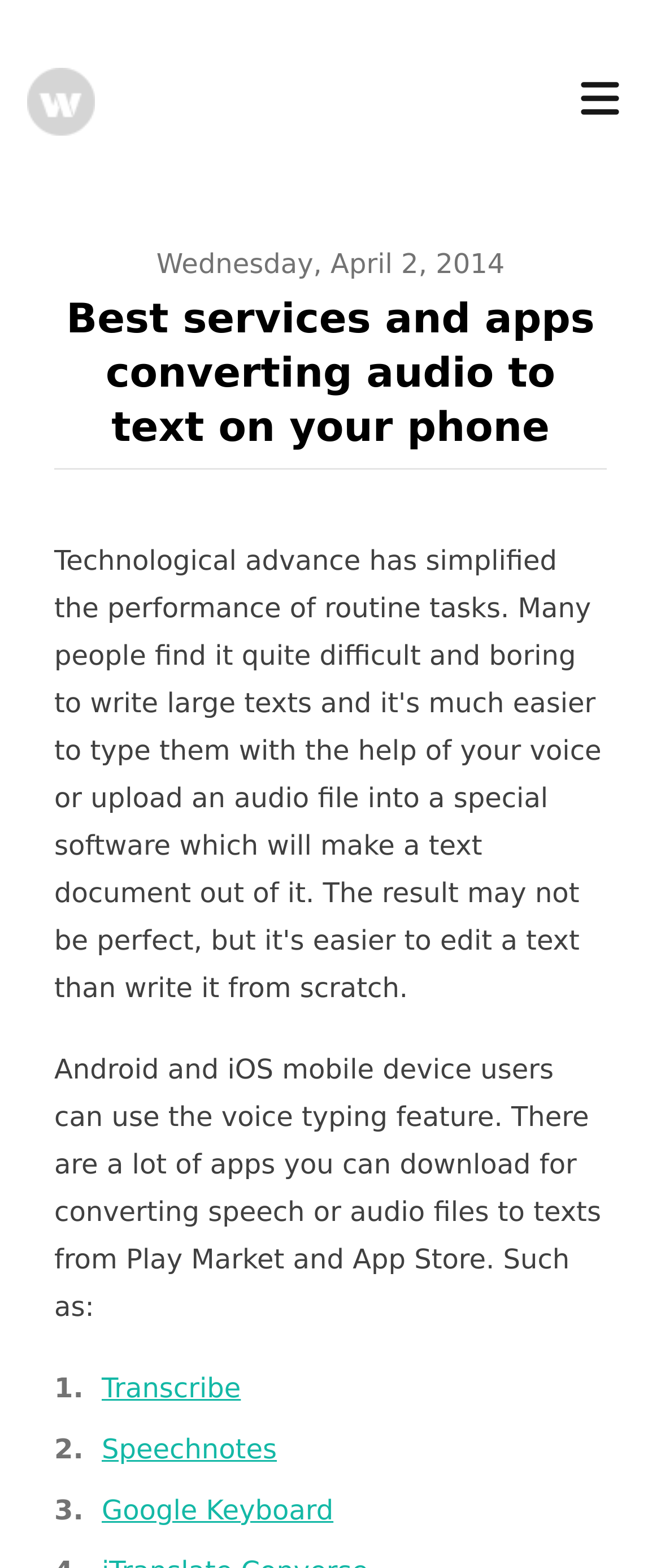What is the date of the article?
Based on the image, give a concise answer in the form of a single word or short phrase.

Wednesday, April 2, 2014